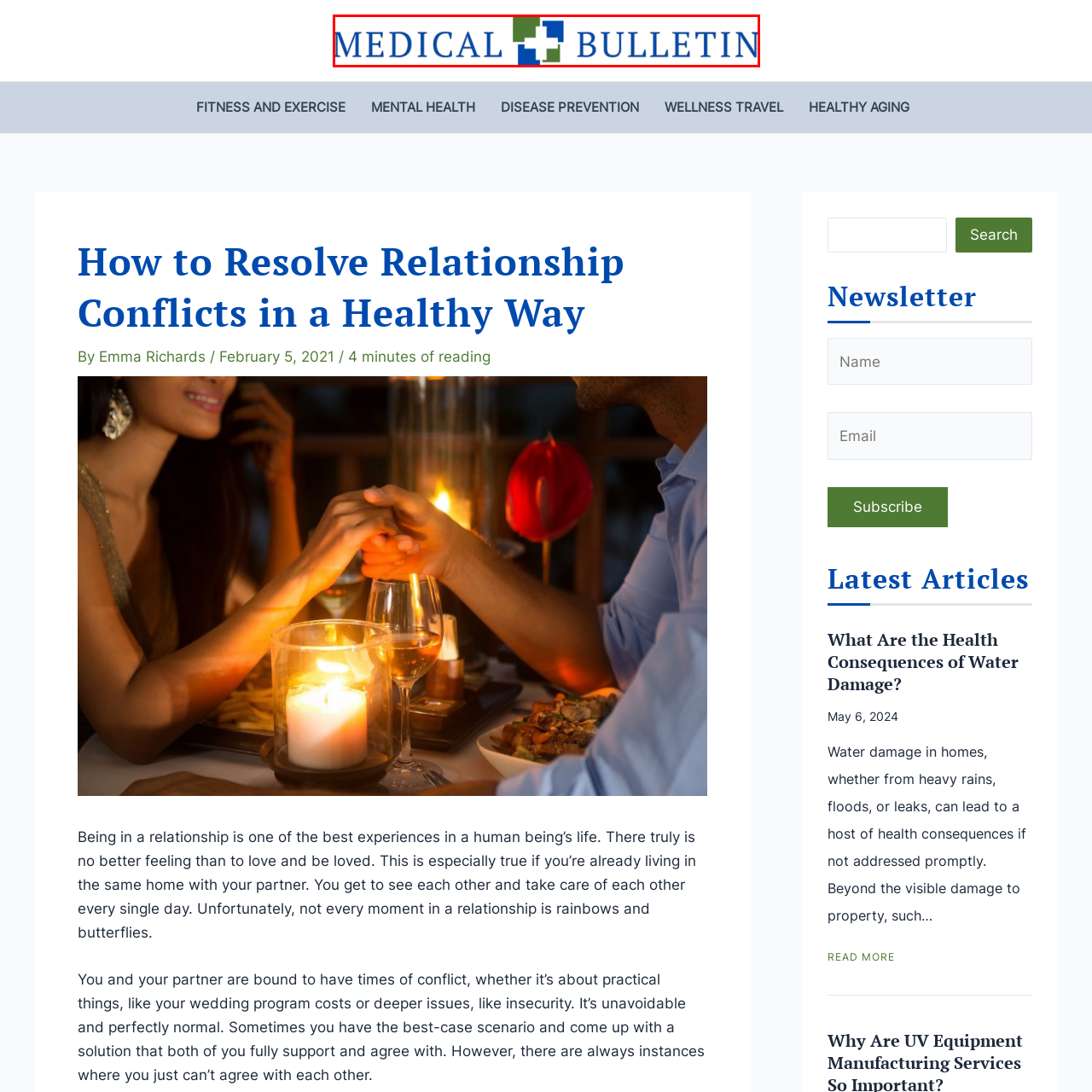Focus on the section encased in the red border, What type of articles might the publication feature? Give your response as a single word or phrase.

Health topics and lifestyle choices